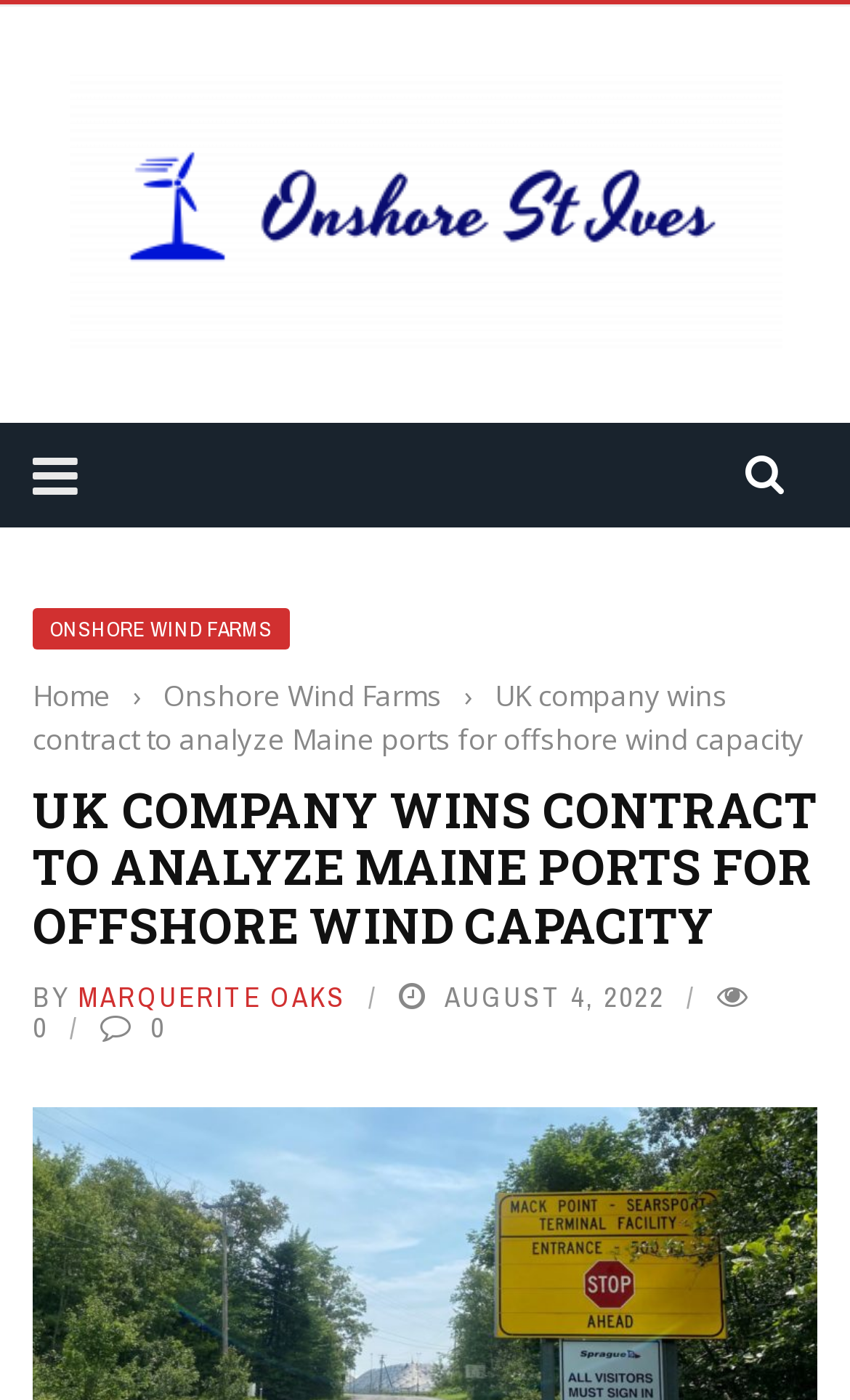By analyzing the image, answer the following question with a detailed response: What is the company name mentioned in the article?

The company name is mentioned in the heading 'ONSHORE ST IVES' and also in the link 'Onshore Wind Farms' which suggests that the article is related to this company.